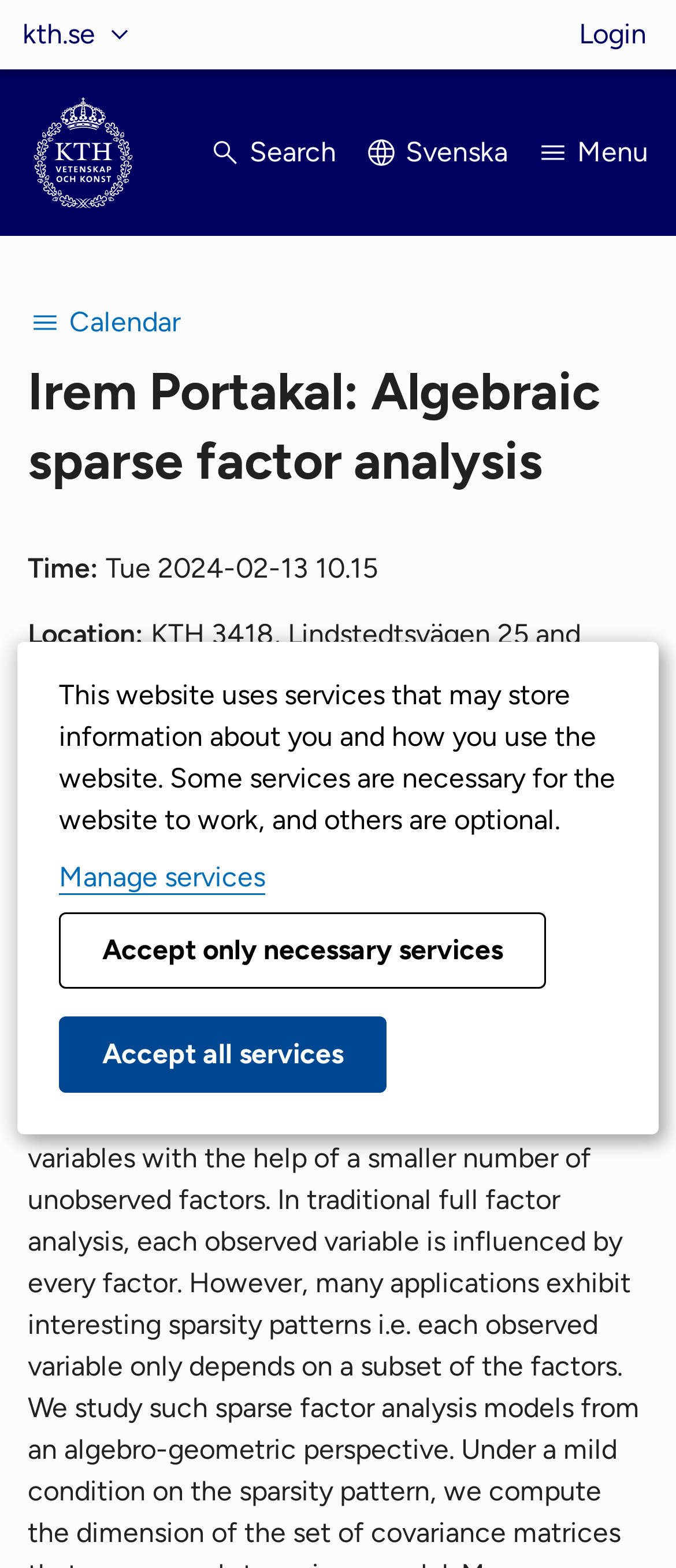Identify the bounding box coordinates for the element you need to click to achieve the following task: "Jump to the main content". Provide the bounding box coordinates as four float numbers between 0 and 1, in the form [left, top, right, bottom].

None